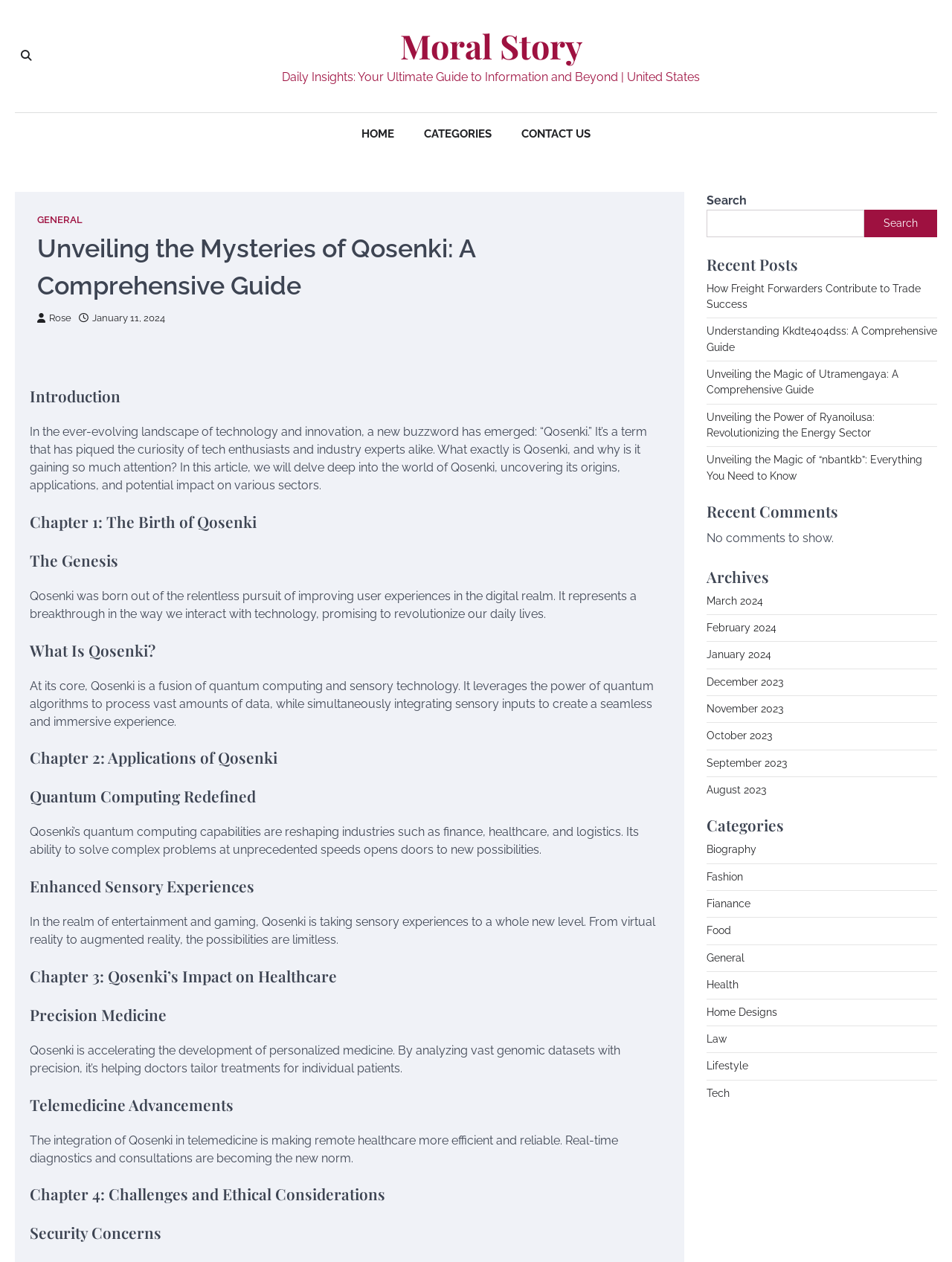Using the provided description 繁體中文, find the bounding box coordinates for the UI element. Provide the coordinates in (top-left x, top-left y, bottom-right x, bottom-right y) format, ensuring all values are between 0 and 1.

None